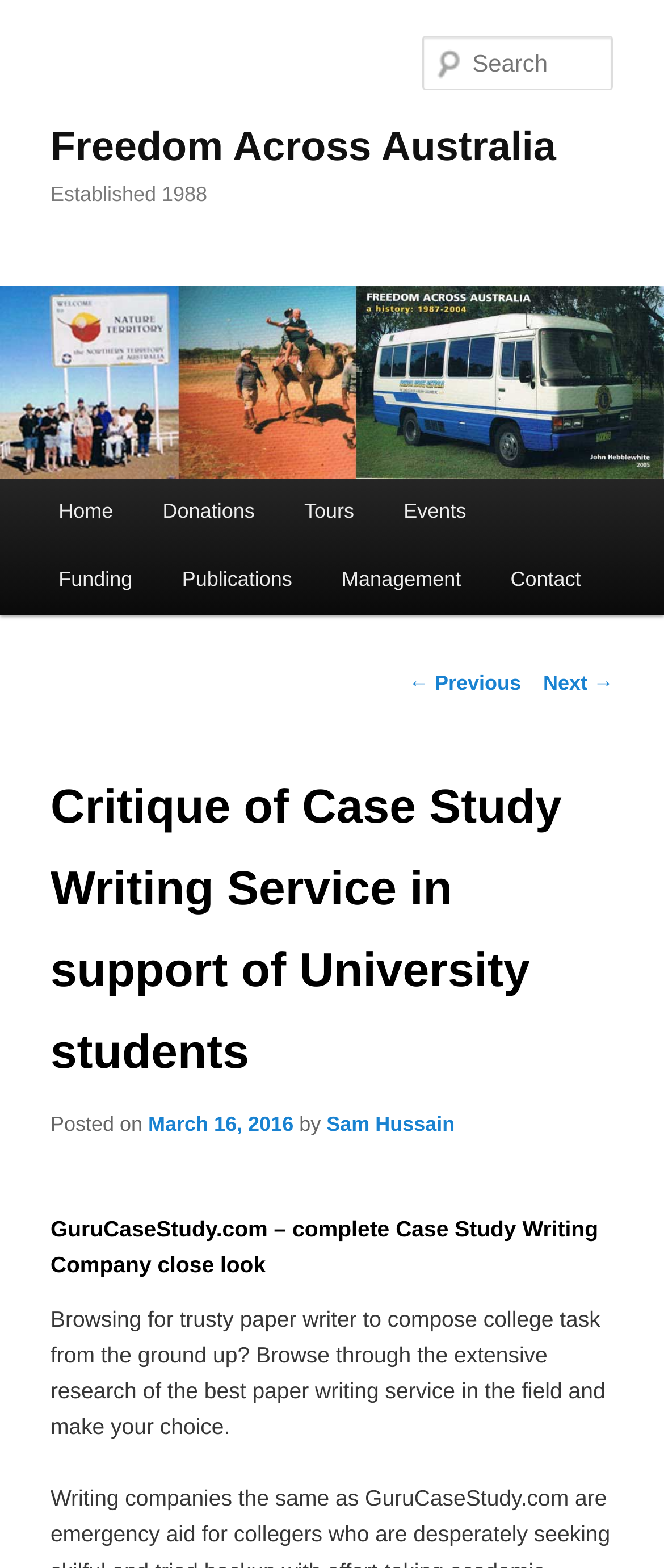Could you locate the bounding box coordinates for the section that should be clicked to accomplish this task: "Learn more about GuruCaseStudy.com".

[0.076, 0.772, 0.924, 0.818]